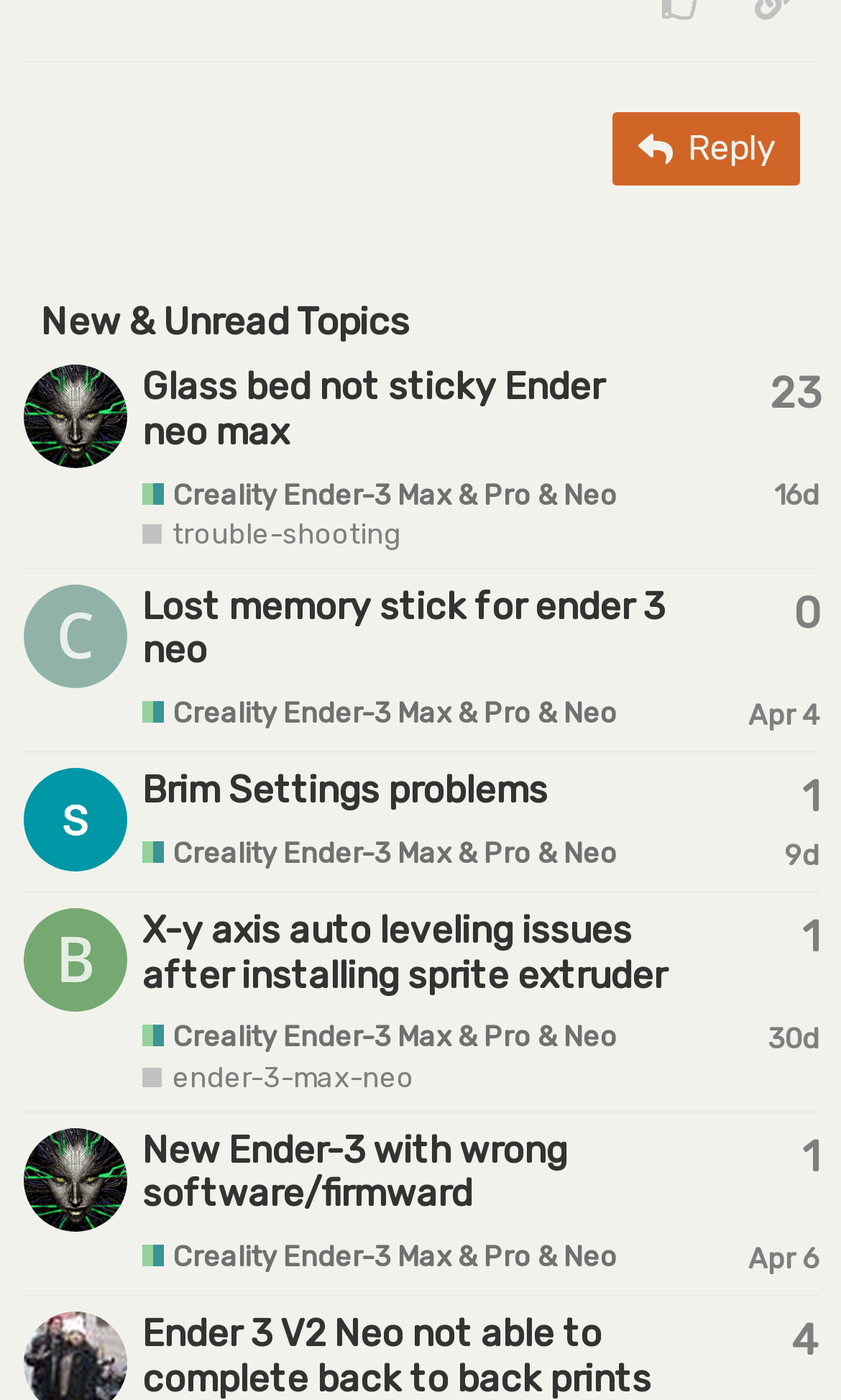Give a short answer using one word or phrase for the question:
How many rows are there in the topic list?

5